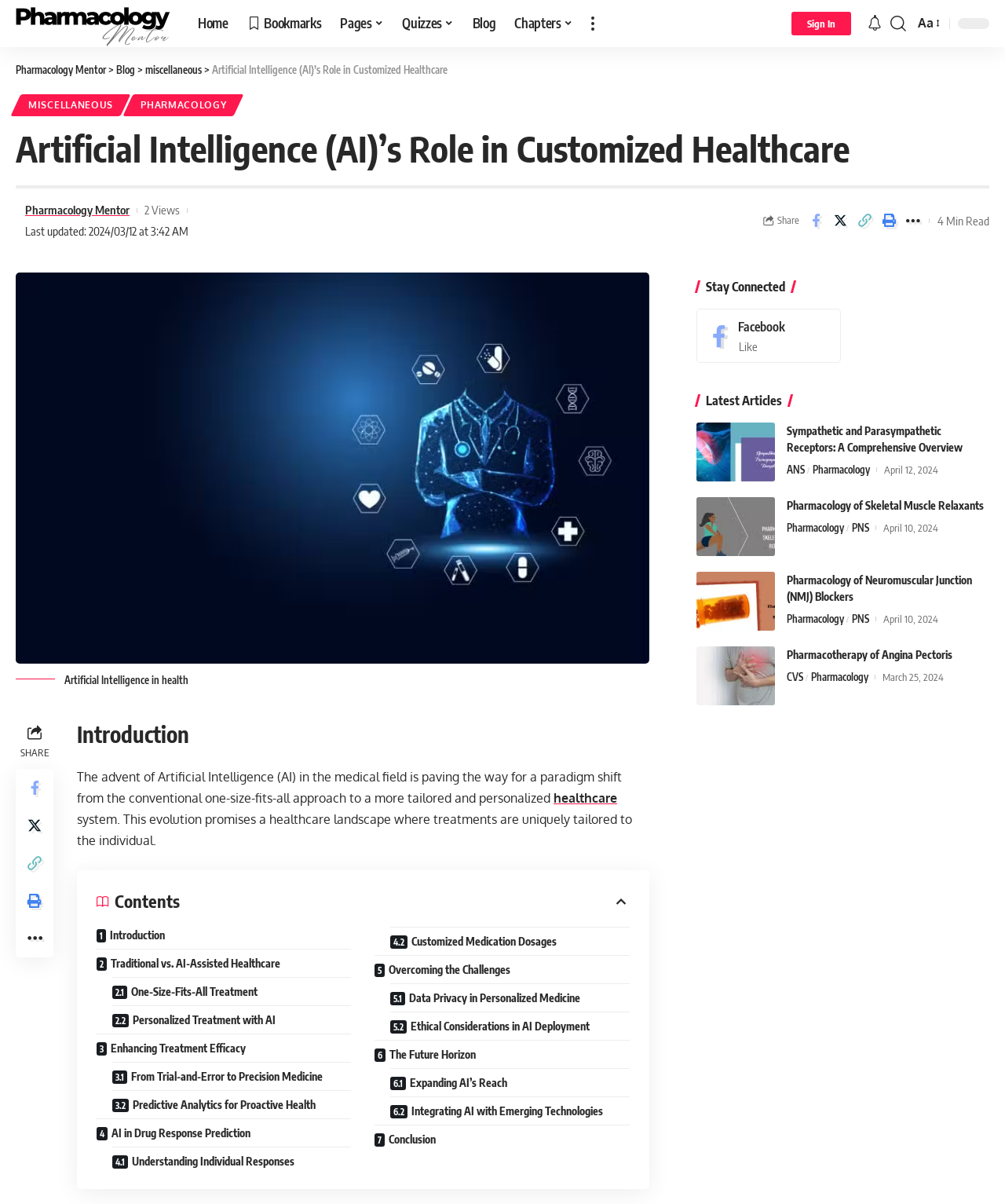Generate the text of the webpage's primary heading.

Artificial Intelligence (AI)’s Role in Customized Healthcare